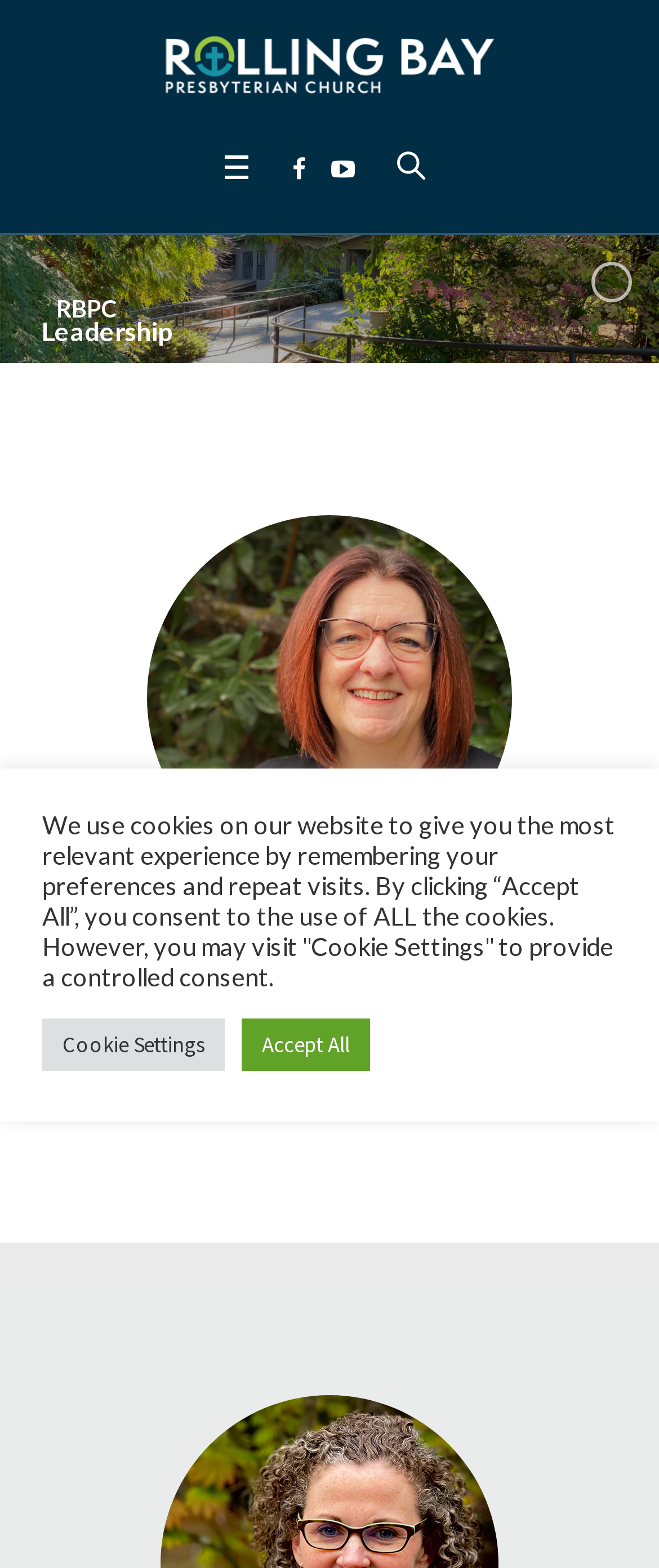Please predict the bounding box coordinates (top-left x, top-left y, bottom-right x, bottom-right y) for the UI element in the screenshot that fits the description: title="Rolling Bay Presbyterian Church"

[0.244, 0.022, 0.756, 0.062]